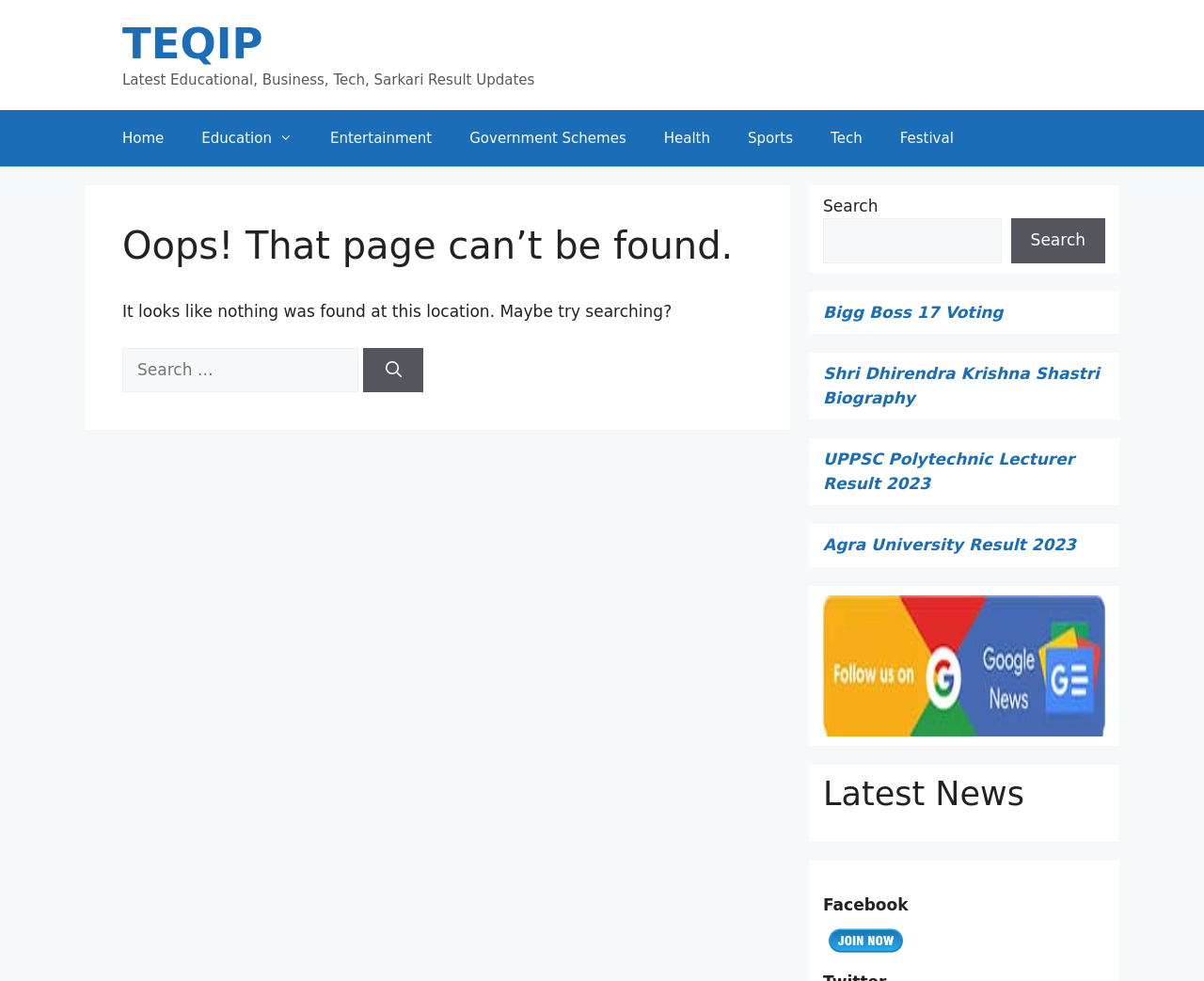Bounding box coordinates should be provided in the format (top-left x, top-left y, bottom-right x, bottom-right y) with all values between 0 and 1. Identify the bounding box for this UI element: parent_node: Search name="s"

[0.684, 0.222, 0.832, 0.268]